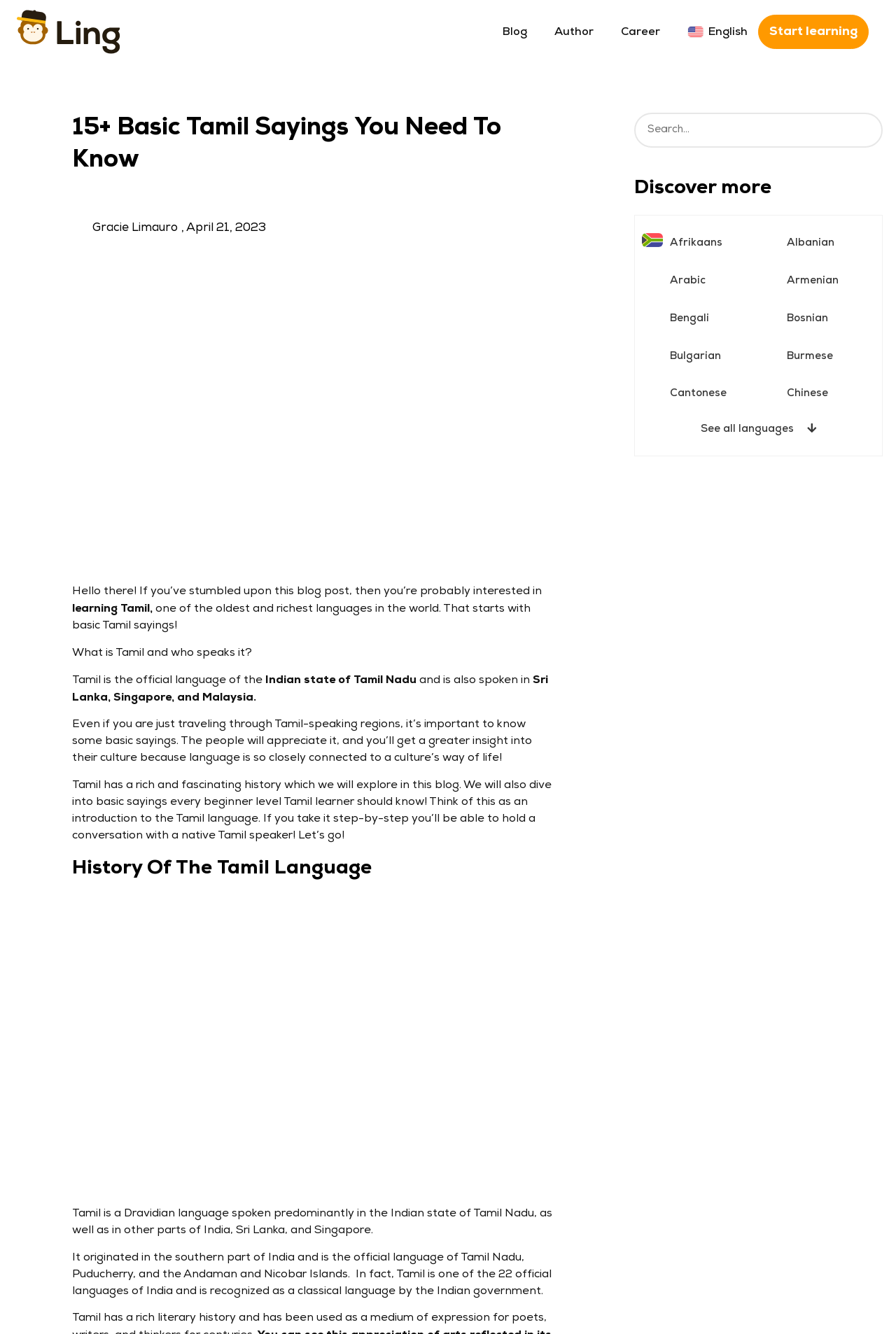What is the official language of Tamil Nadu?
Look at the webpage screenshot and answer the question with a detailed explanation.

I found this answer by reading the text that says 'Tamil is the official language of the Indian state of Tamil Nadu...' in the webpage.